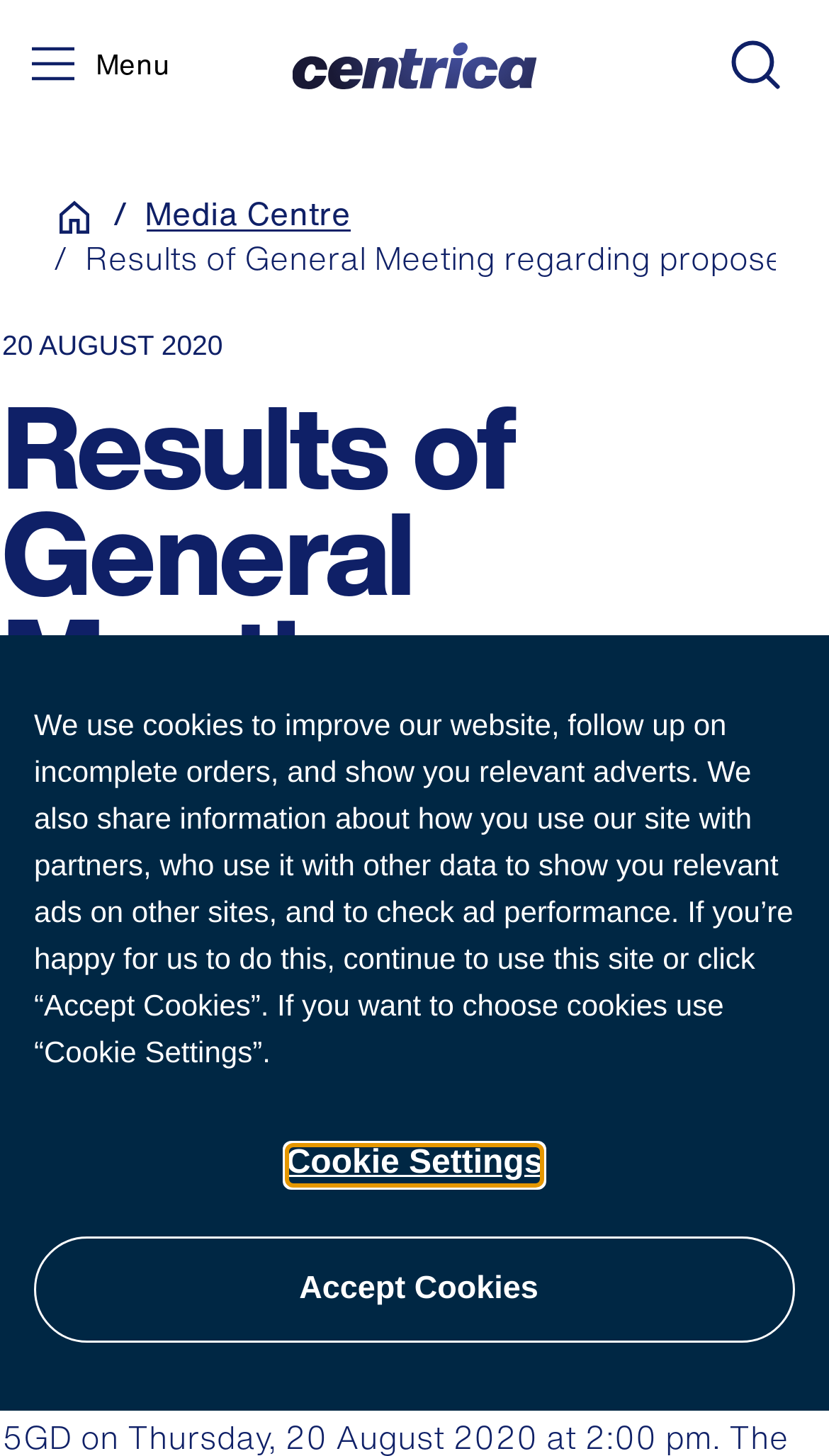Identify the bounding box for the UI element specified in this description: "Cookie Settings". The coordinates must be four float numbers between 0 and 1, formatted as [left, top, right, bottom].

[0.345, 0.786, 0.655, 0.814]